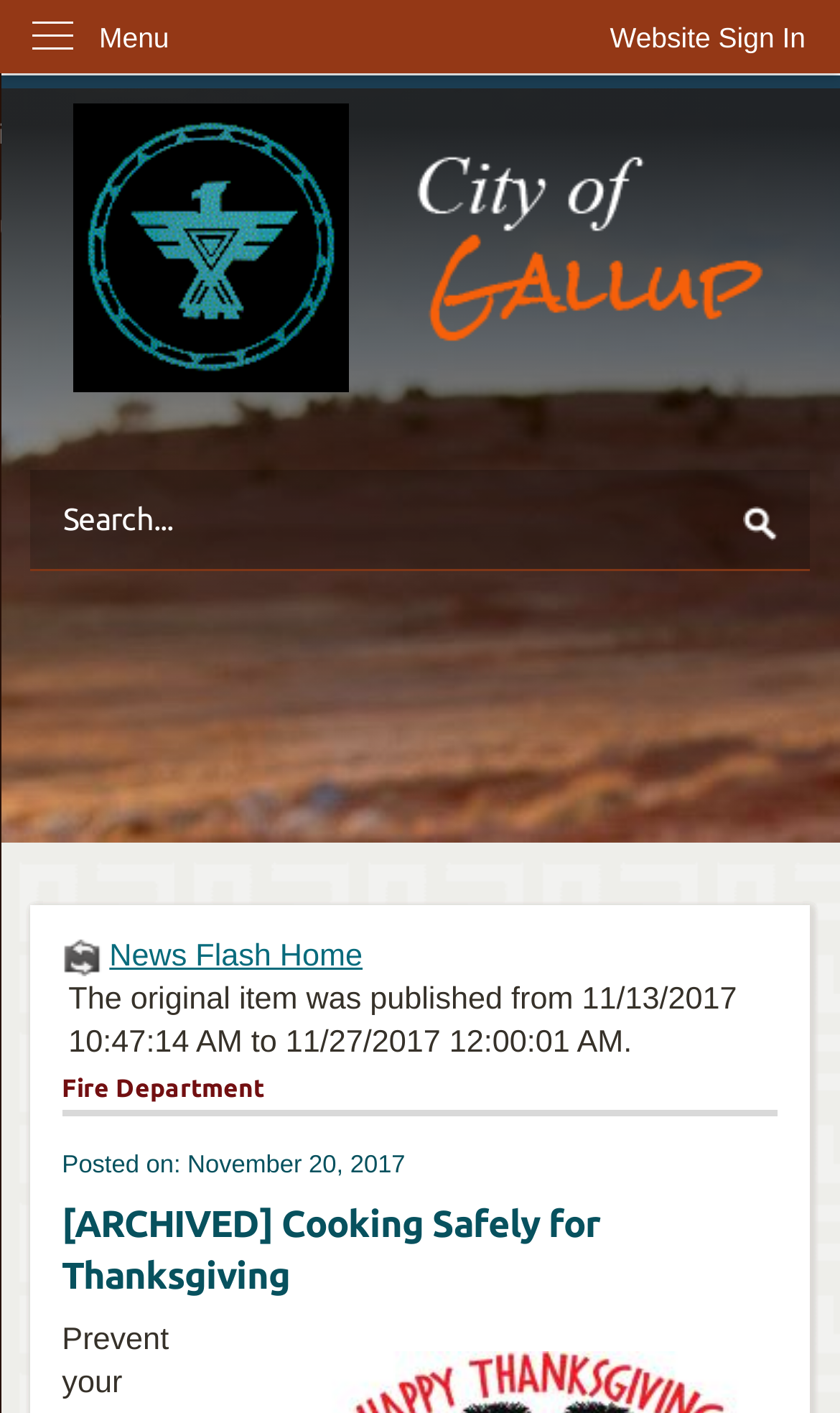Identify the bounding box coordinates for the UI element described as: "parent_node: Search". The coordinates should be provided as four floats between 0 and 1: [left, top, right, bottom].

[0.884, 0.356, 0.925, 0.386]